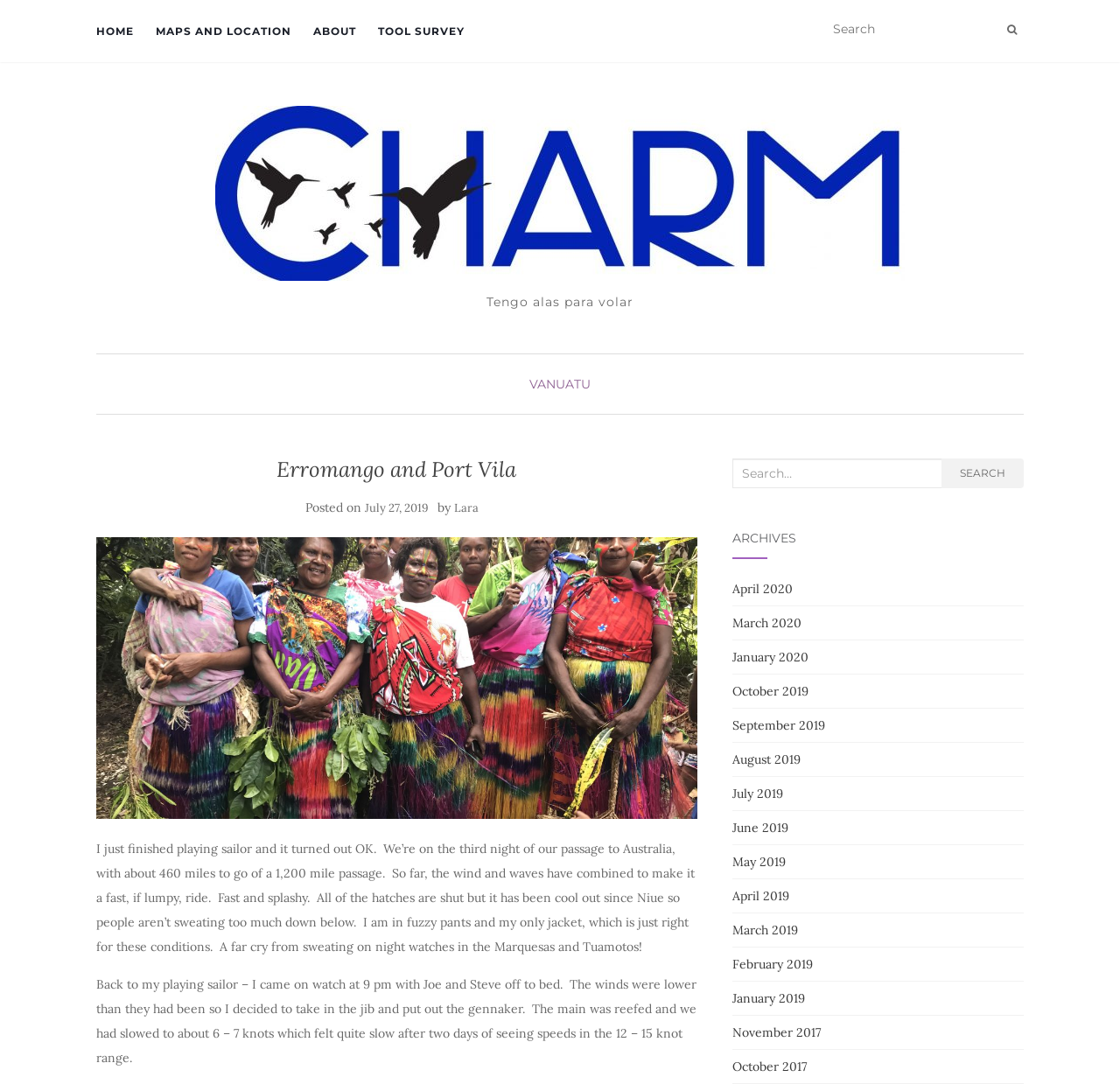Please identify the bounding box coordinates of the clickable area that will allow you to execute the instruction: "Click HOME".

[0.086, 0.0, 0.12, 0.057]